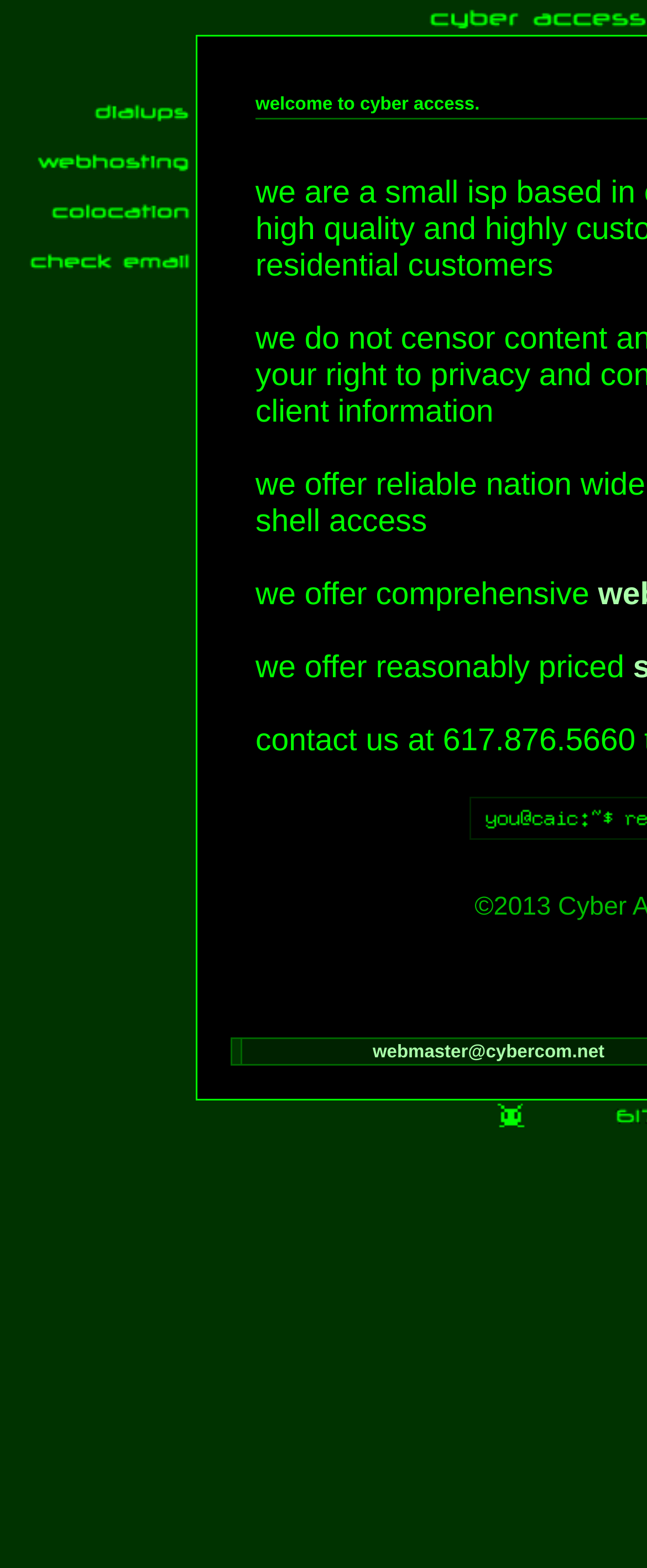Respond to the question below with a single word or phrase:
What is the tone of the company's webpage?

Professional and friendly